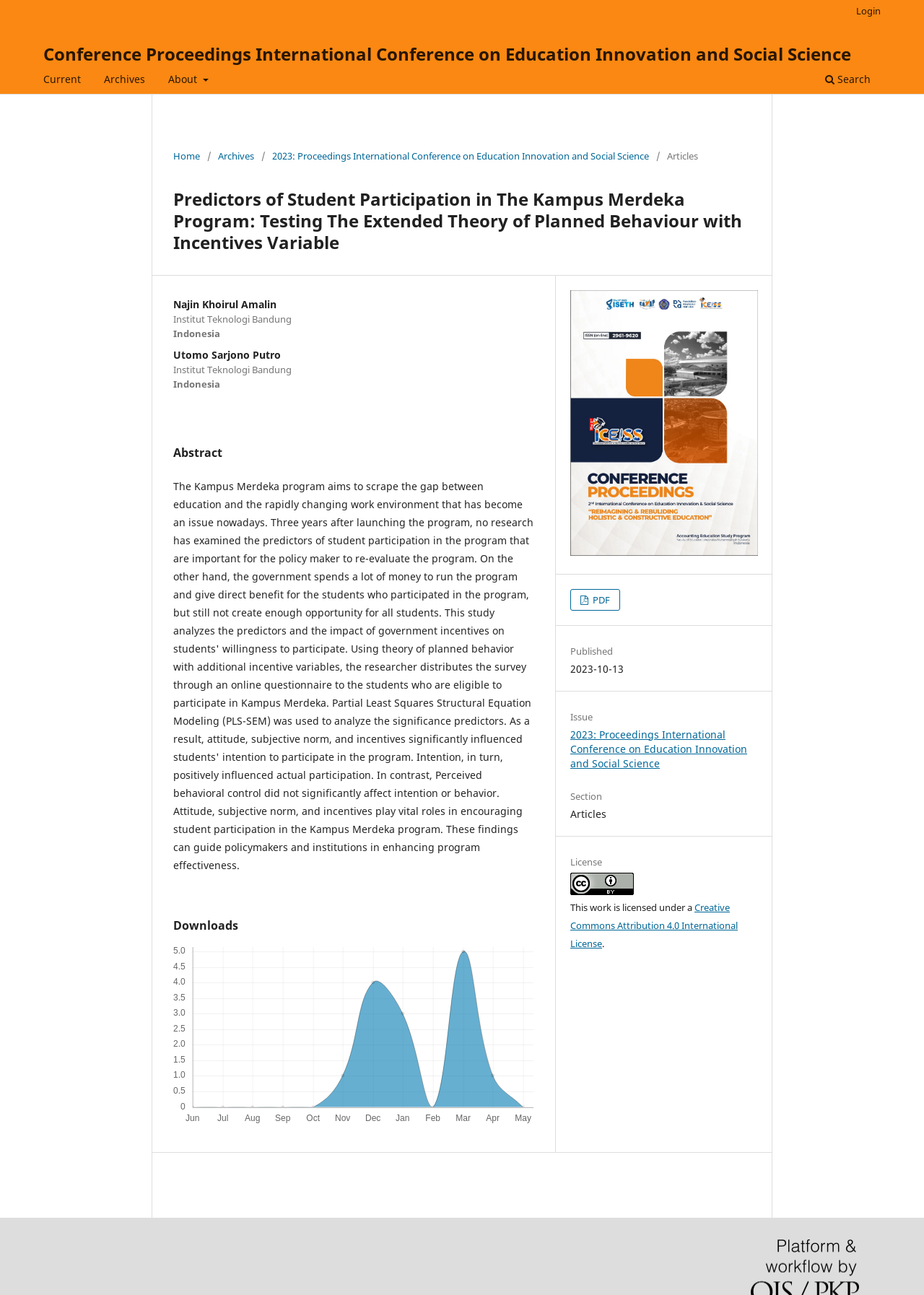Could you locate the bounding box coordinates for the section that should be clicked to accomplish this task: "search on the website".

[0.888, 0.053, 0.948, 0.072]